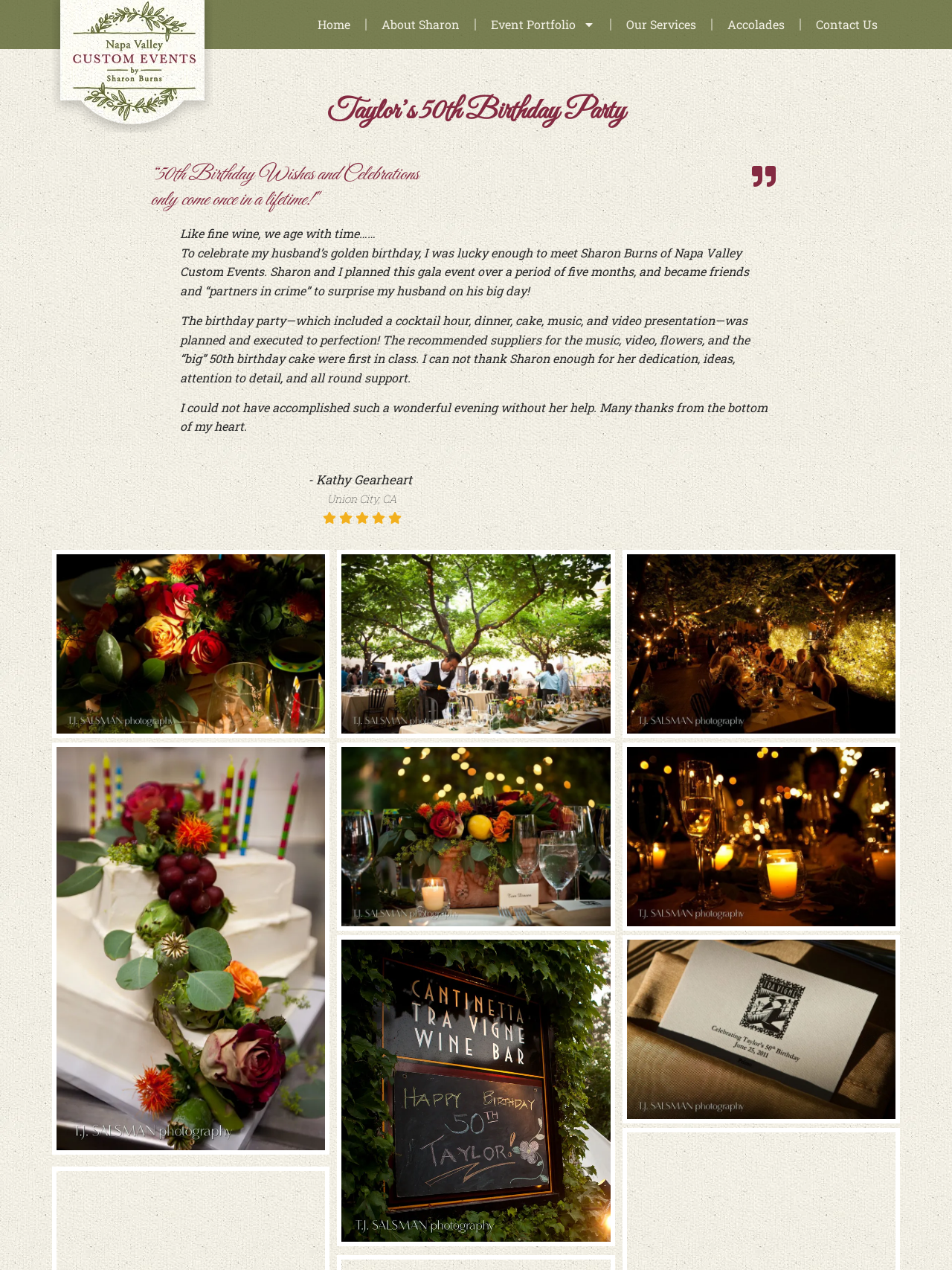What is the name of the birthday party?
Provide a thorough and detailed answer to the question.

The name of the birthday party is mentioned in the heading 'Taylor’s 50th Birthday Party' which is located at the top of the webpage.